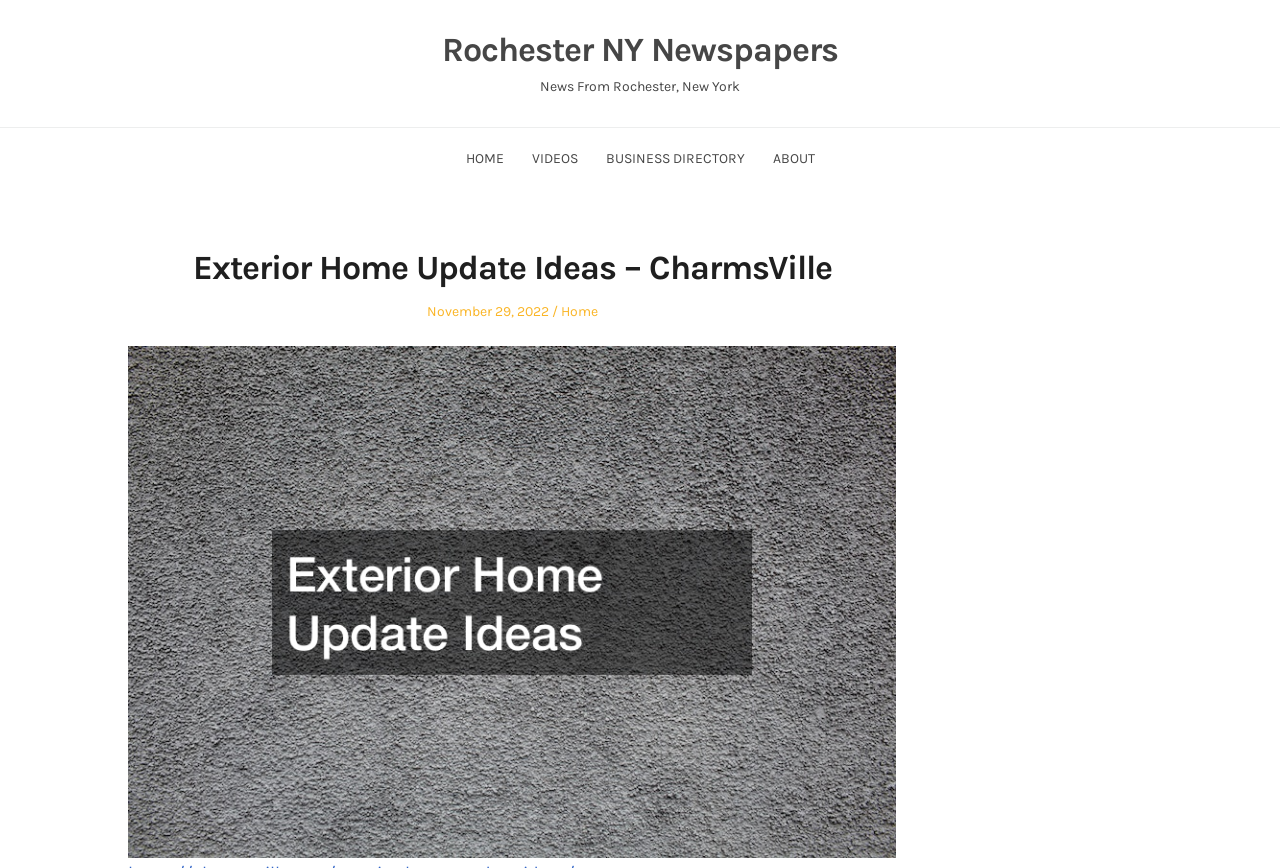Reply to the question with a single word or phrase:
What is the category of the latest article?

Home